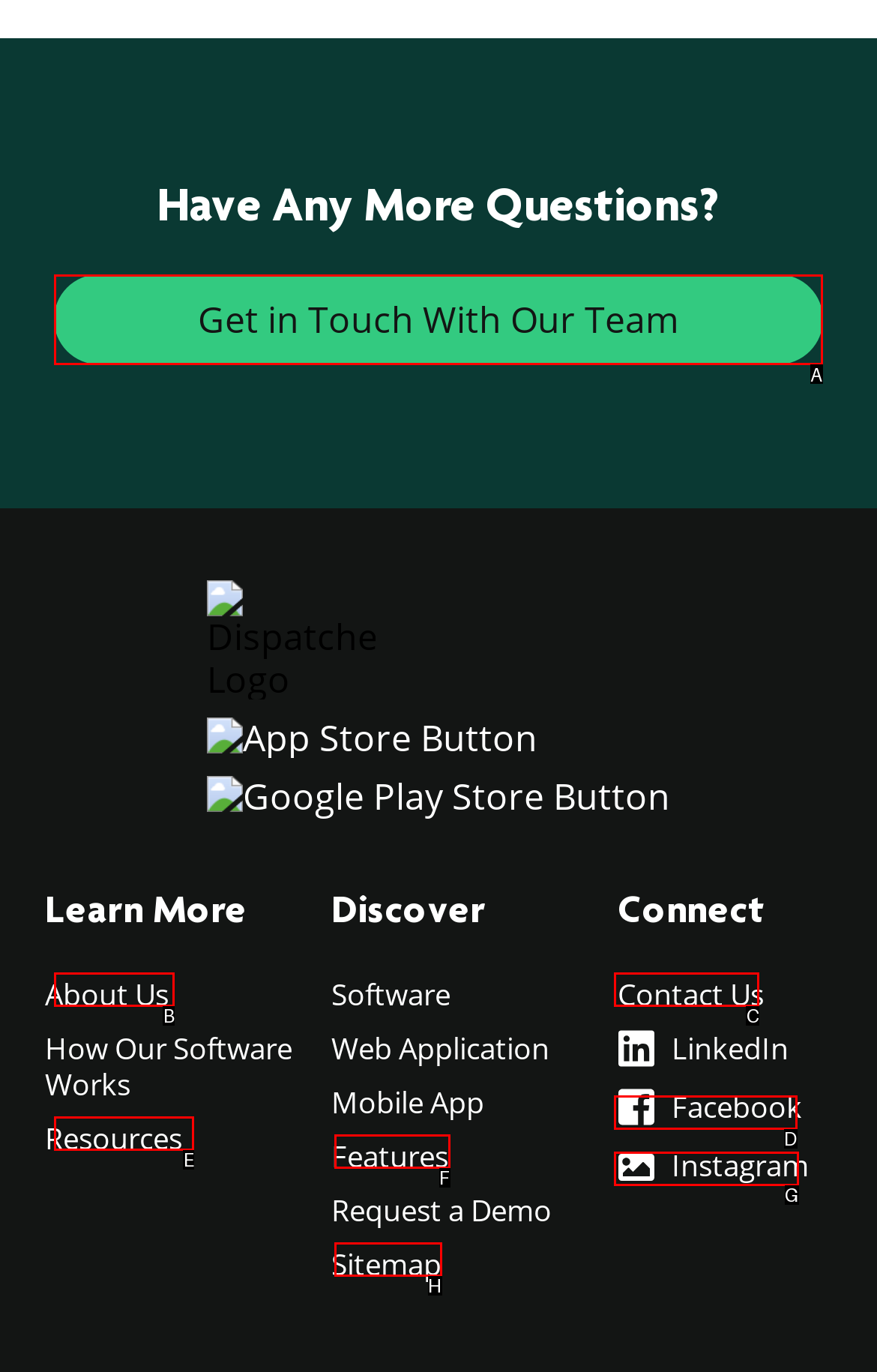From the available options, which lettered element should I click to complete this task: Get in touch with the team?

A